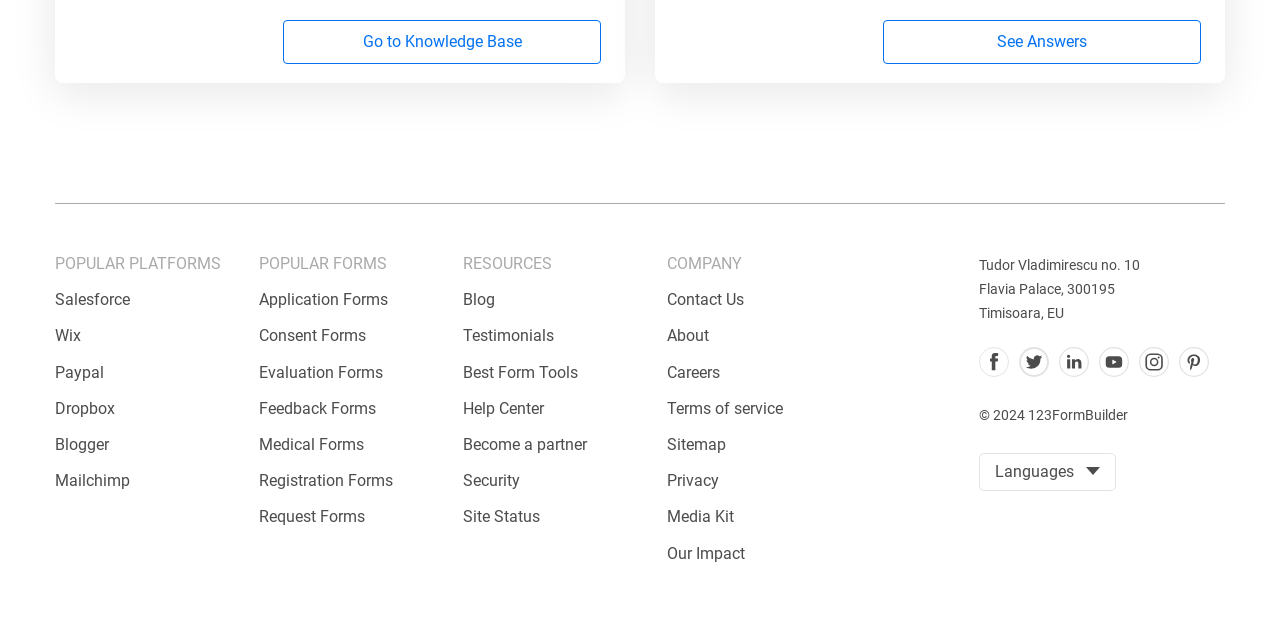Locate the bounding box coordinates of the clickable region to complete the following instruction: "Visit Salesforce."

[0.043, 0.451, 0.102, 0.481]